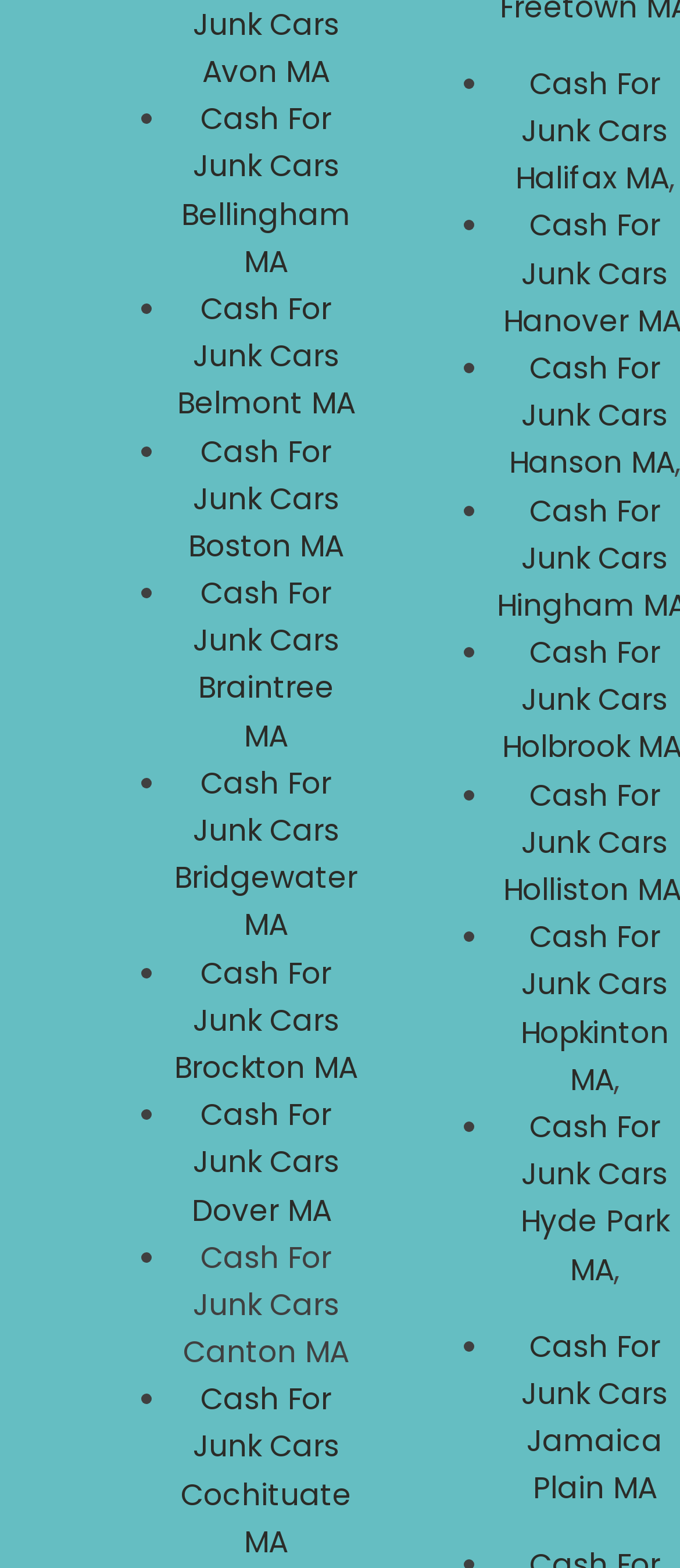Please identify the bounding box coordinates of the clickable region that I should interact with to perform the following instruction: "Click on Cash For Junk Cars Bellingham MA". The coordinates should be expressed as four float numbers between 0 and 1, i.e., [left, top, right, bottom].

[0.267, 0.062, 0.515, 0.18]